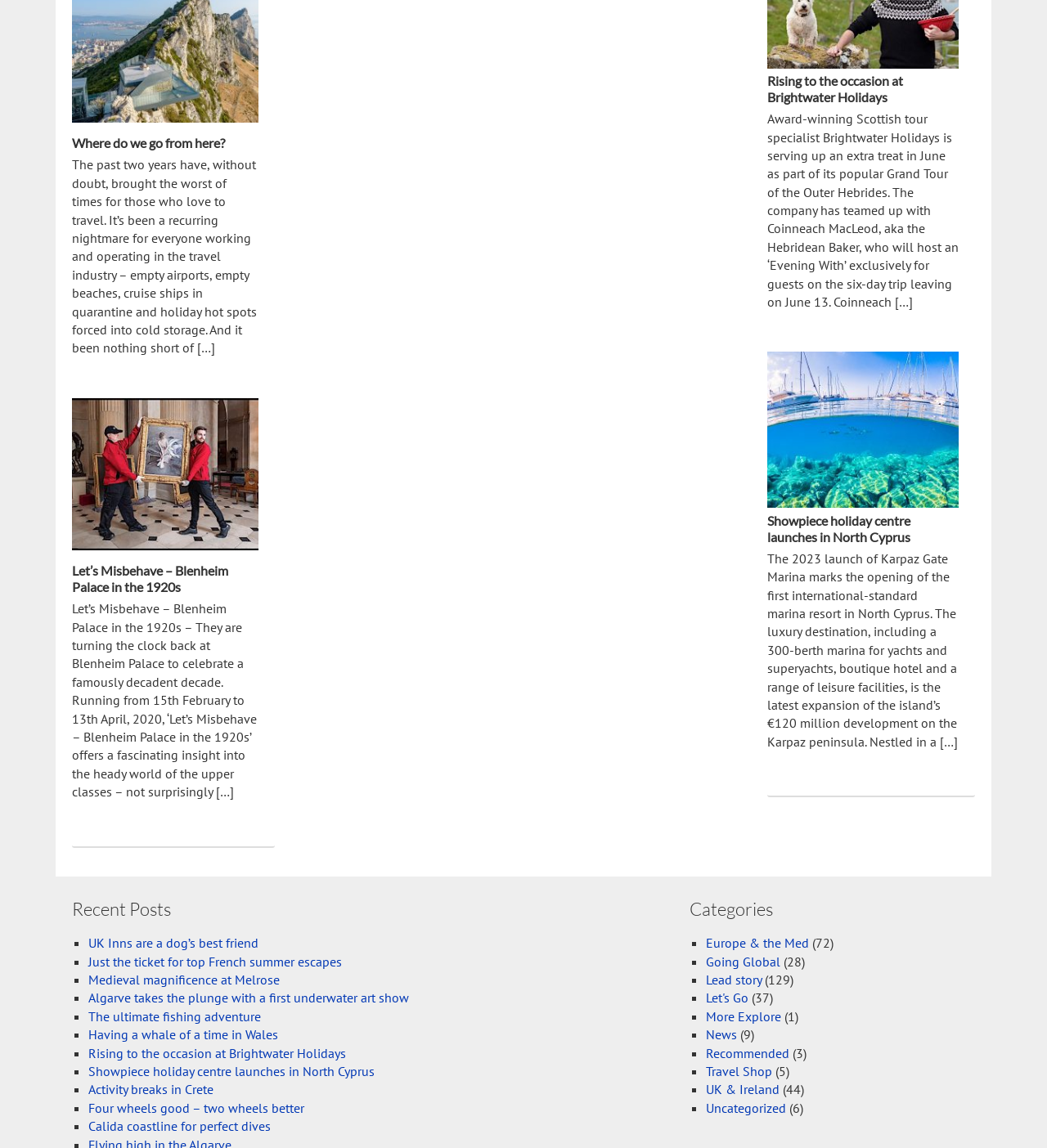Could you locate the bounding box coordinates for the section that should be clicked to accomplish this task: "Browse Europe & the Med category".

[0.674, 0.814, 0.773, 0.829]